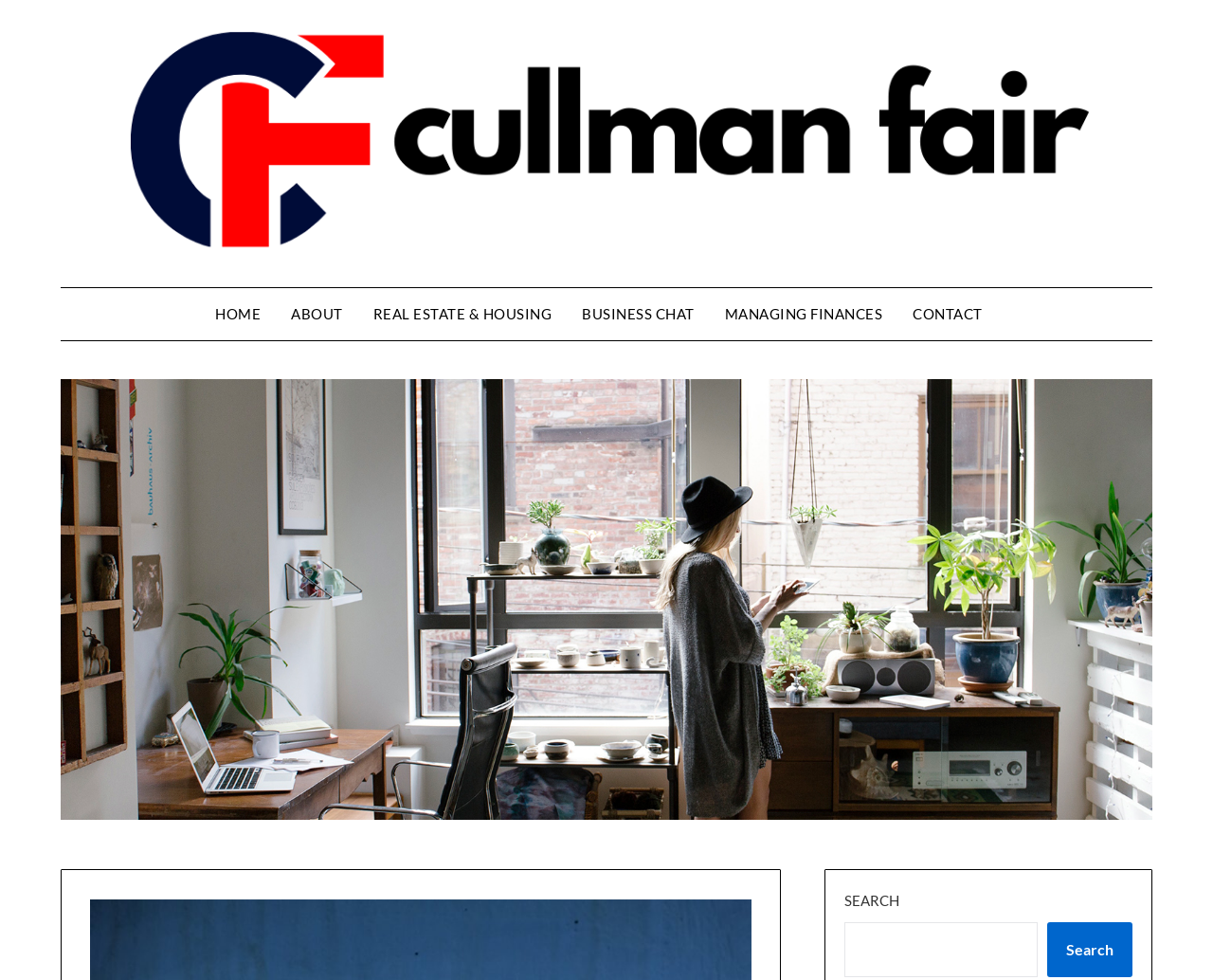Extract the primary headline from the webpage and present its text.

5 Reasons Why You Need to Know More About Fire Safety and Prevention